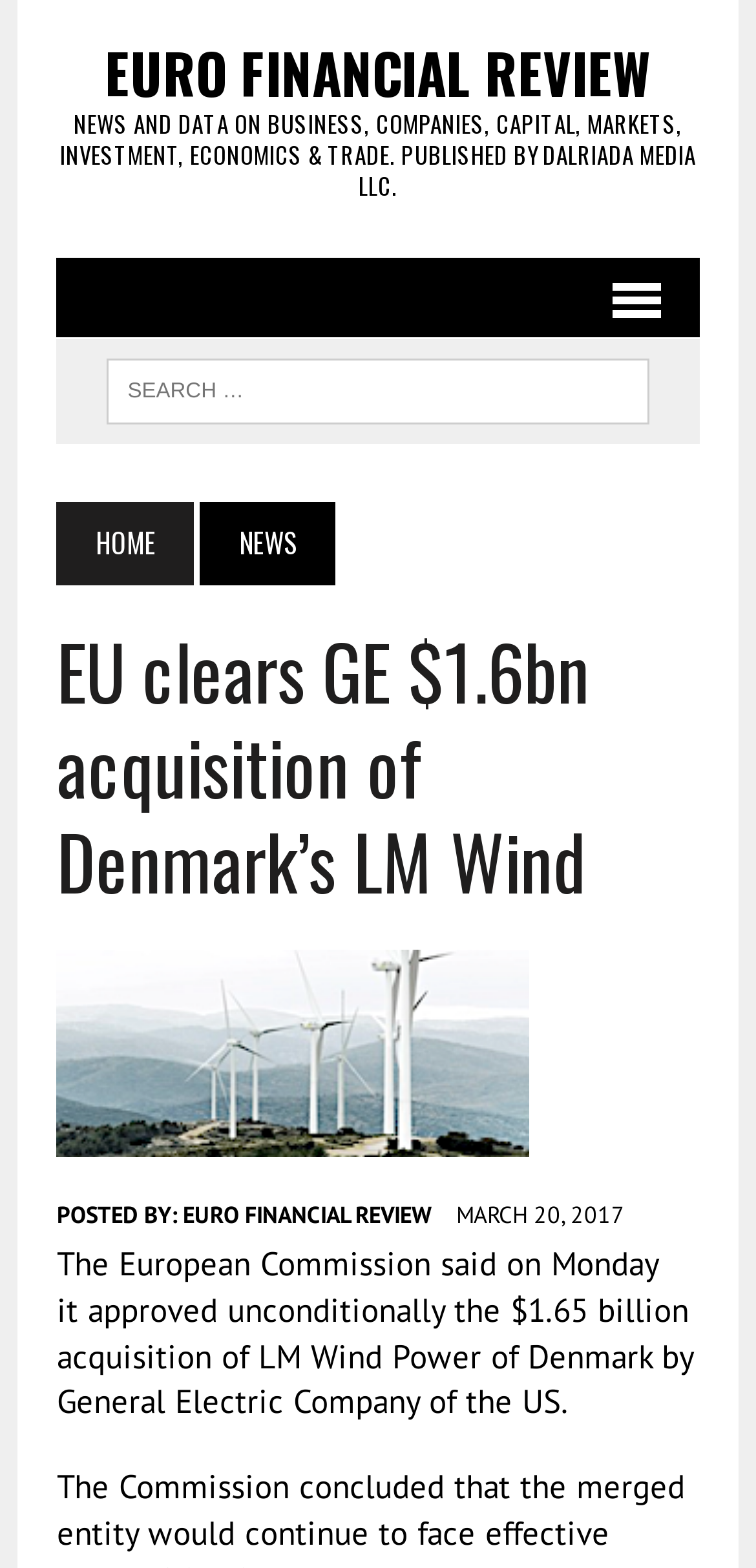Find the bounding box of the element with the following description: "MENU". The coordinates must be four float numbers between 0 and 1, formatted as [left, top, right, bottom].

[0.74, 0.165, 0.925, 0.215]